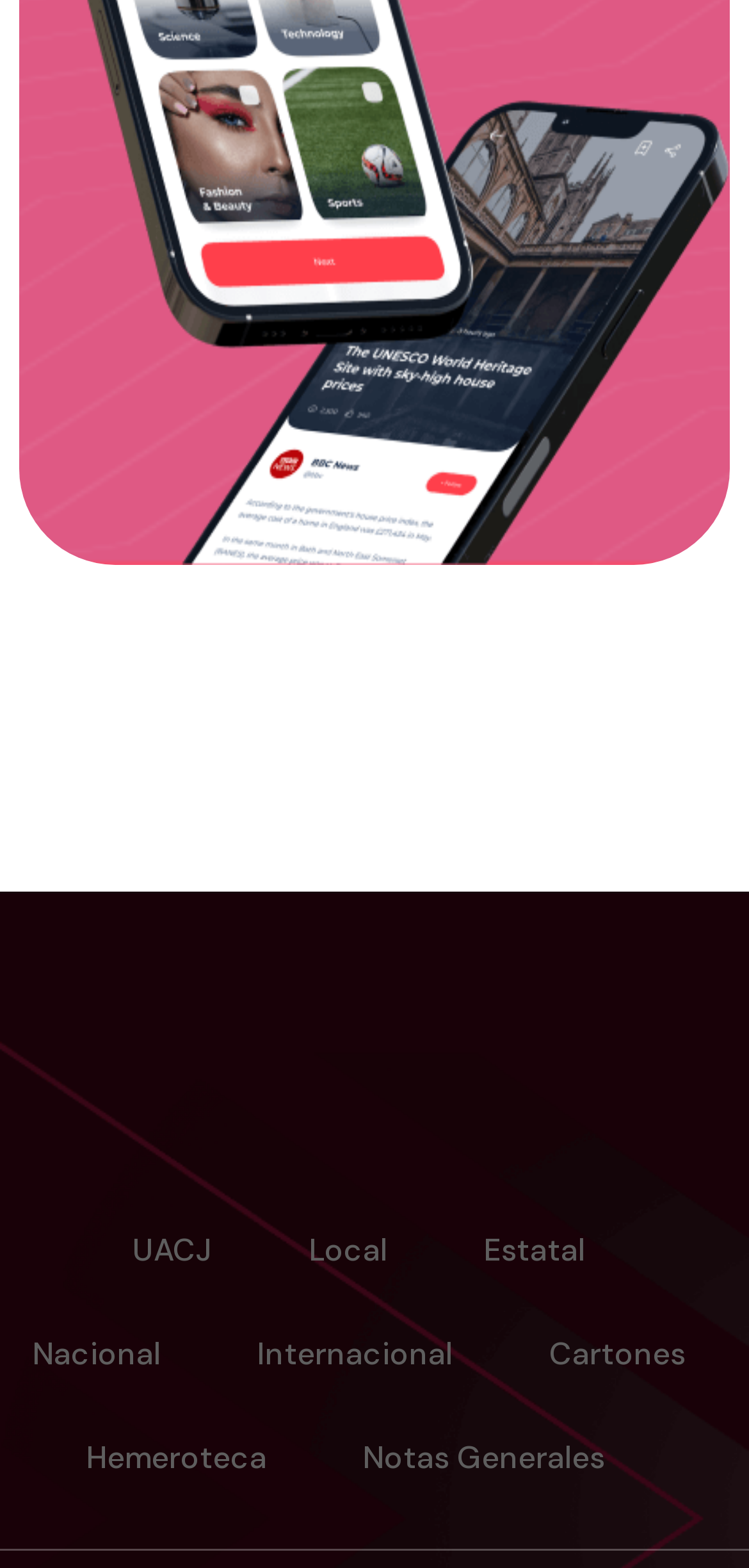Are there any links with similar names?
Answer the question with a single word or phrase derived from the image.

Yes